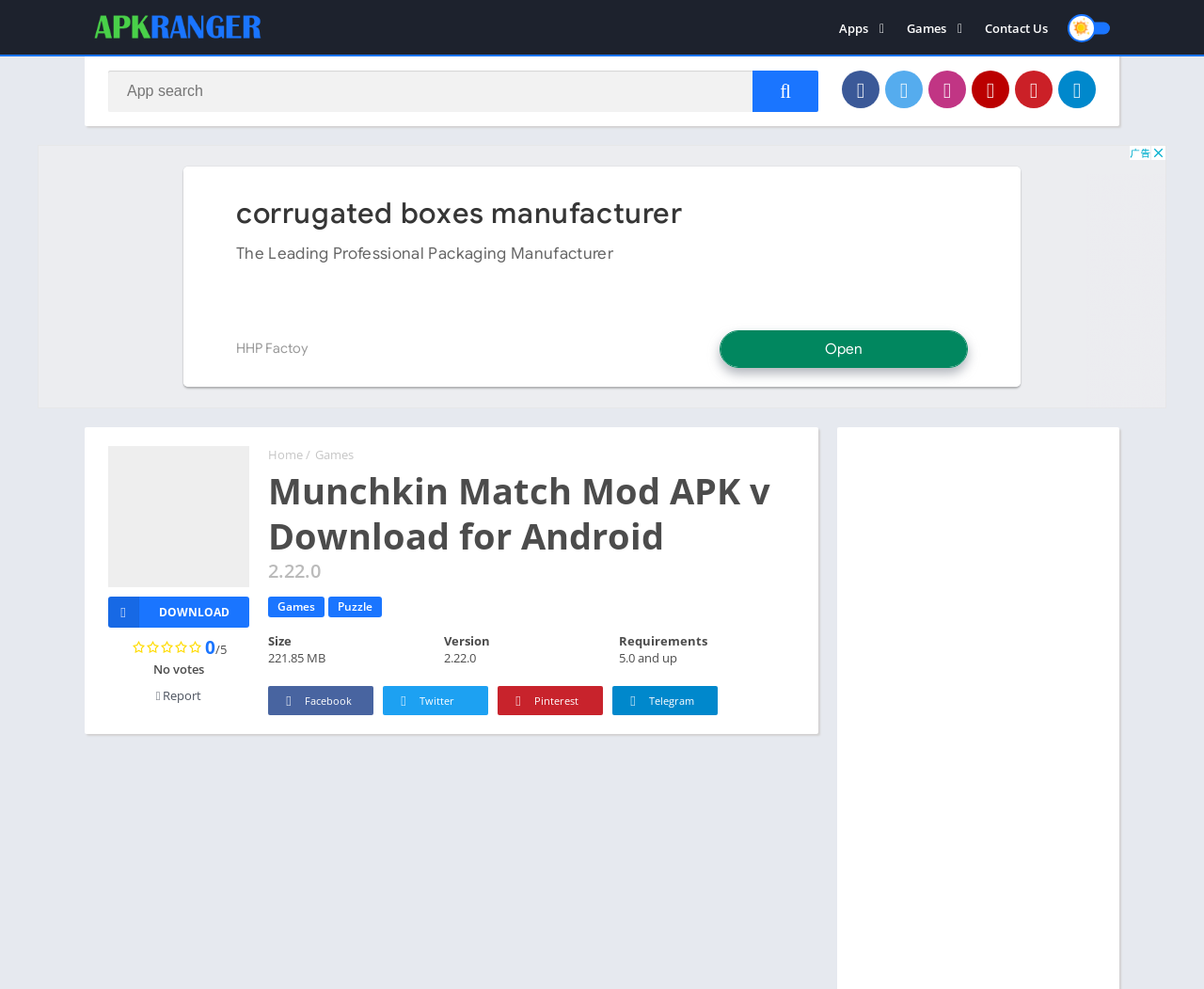Please locate the bounding box coordinates for the element that should be clicked to achieve the following instruction: "View Puzzle games". Ensure the coordinates are given as four float numbers between 0 and 1, i.e., [left, top, right, bottom].

[0.741, 0.274, 0.882, 0.302]